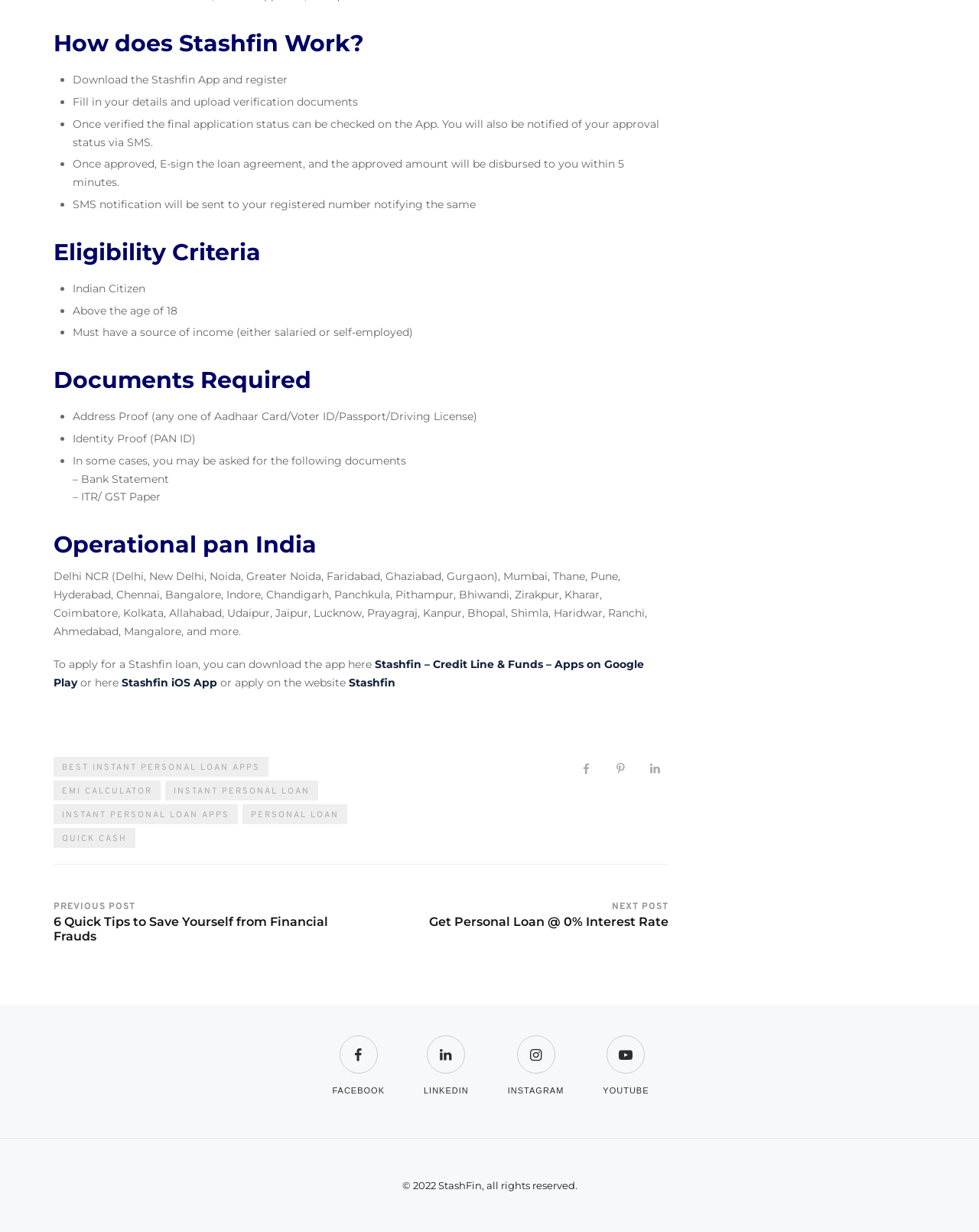In which cities is Stashfin operational?
Provide a one-word or short-phrase answer based on the image.

Multiple cities